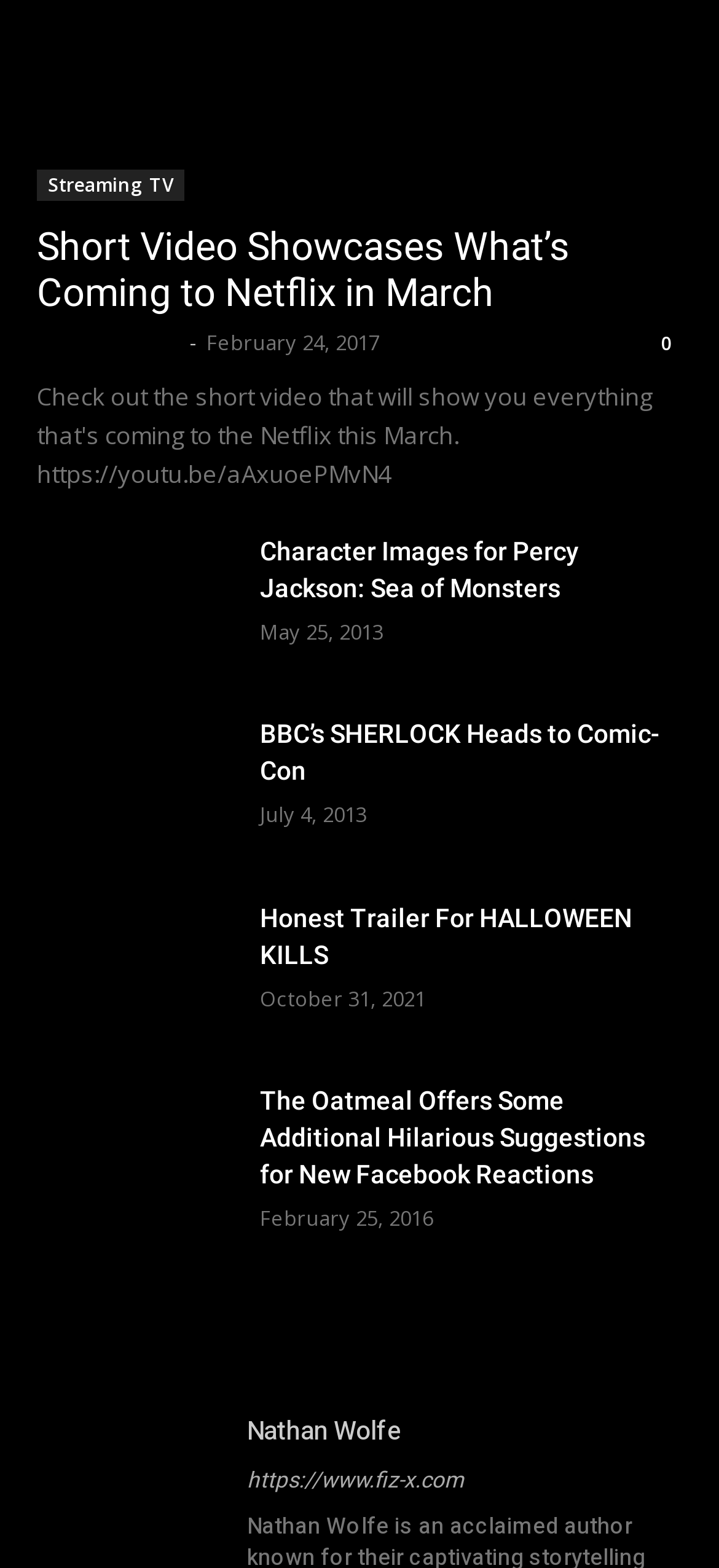Find the bounding box coordinates of the clickable element required to execute the following instruction: "Read the article about Character Images for Percy Jackson: Sea of Monsters". Provide the coordinates as four float numbers between 0 and 1, i.e., [left, top, right, bottom].

[0.362, 0.339, 0.805, 0.384]